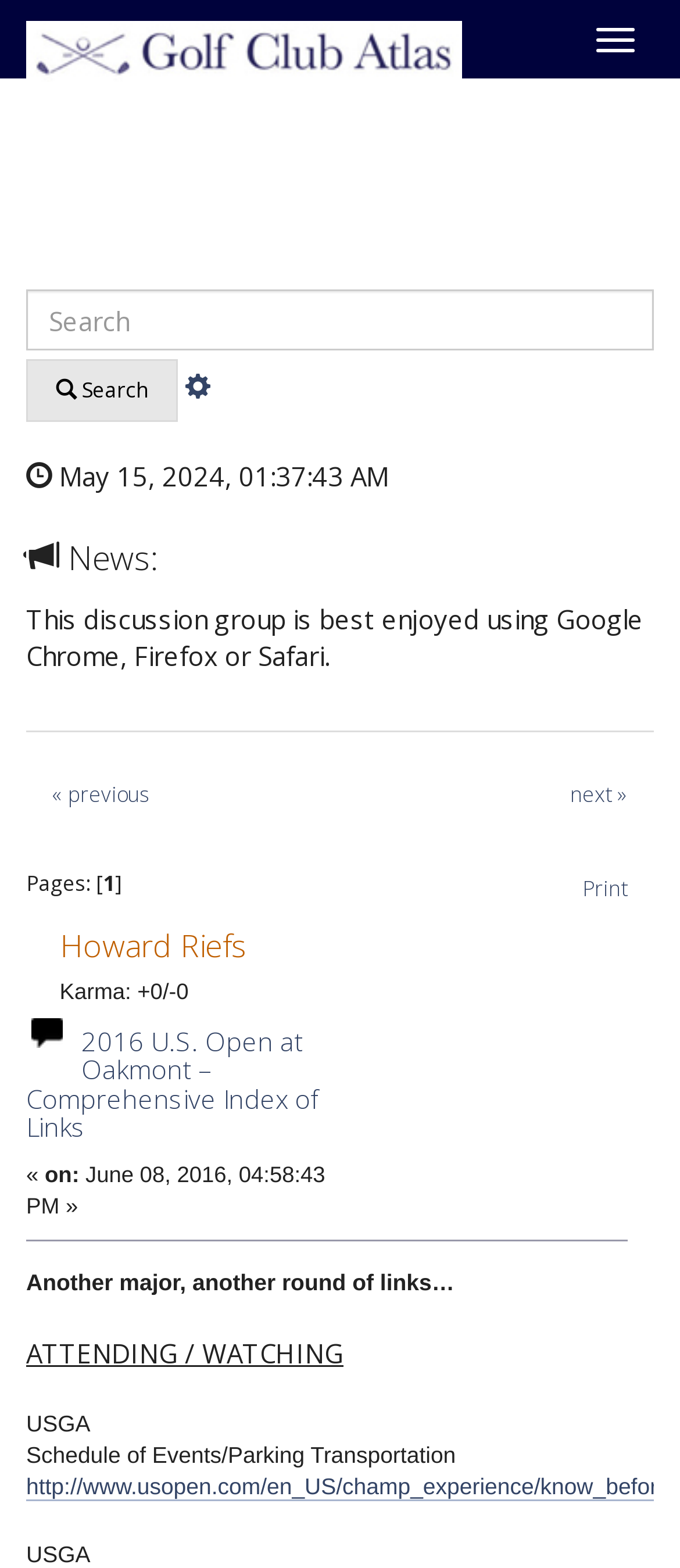Determine the coordinates of the bounding box for the clickable area needed to execute this instruction: "Go to next page".

[0.8, 0.49, 0.962, 0.523]